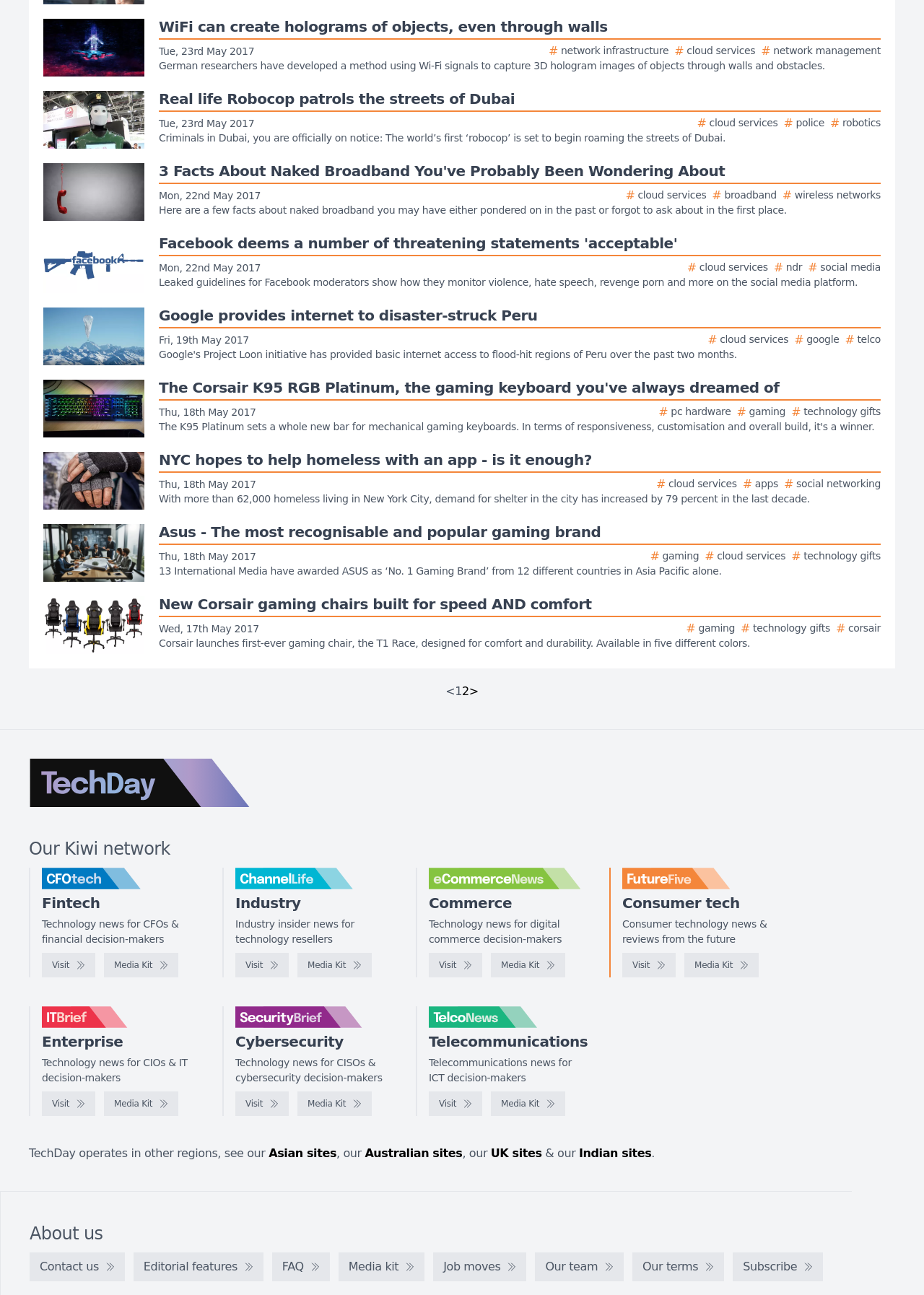How many navigation links are on this webpage?
Respond to the question with a single word or phrase according to the image.

3